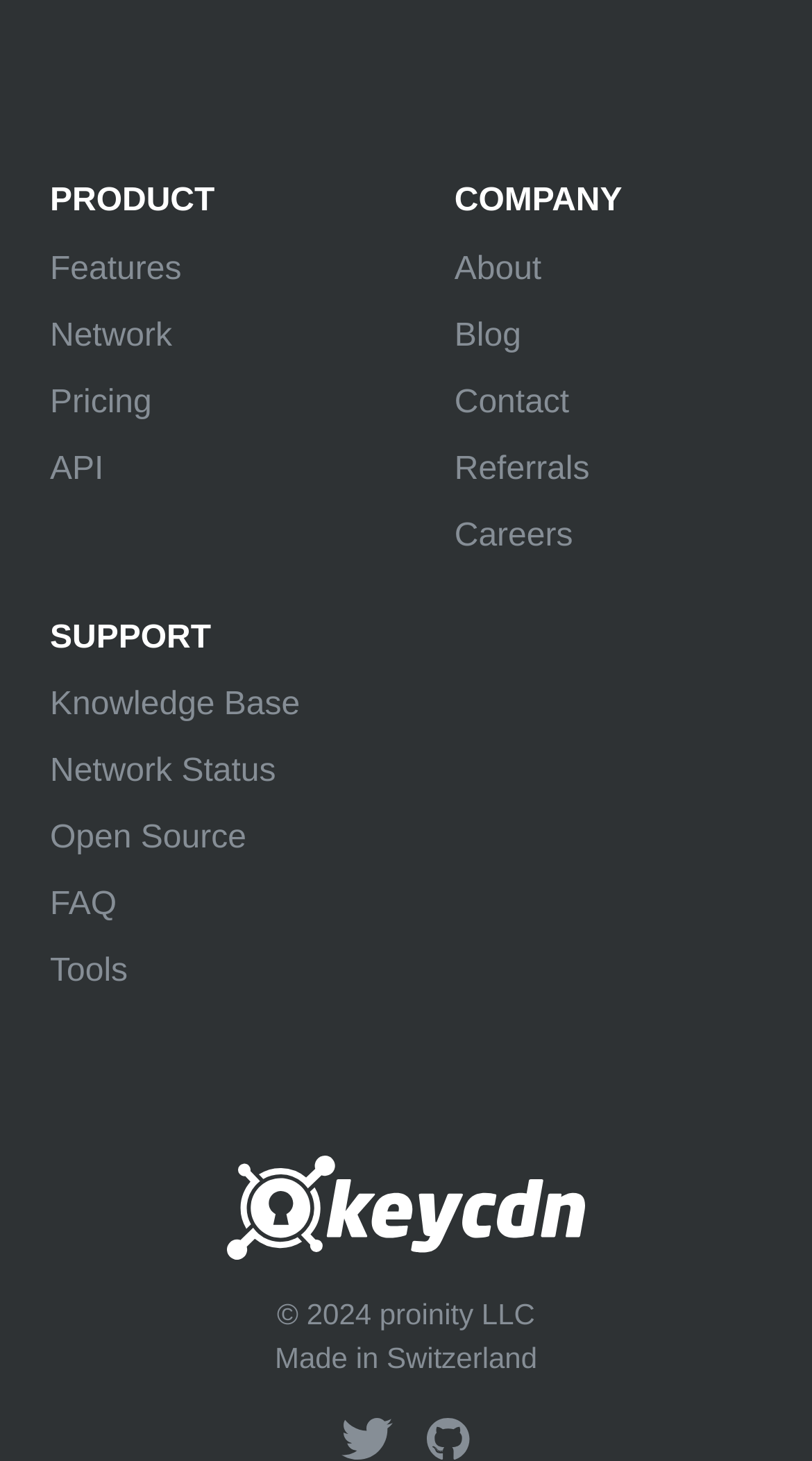What are the main categories on this website? Examine the screenshot and reply using just one word or a brief phrase.

Product, Company, Support